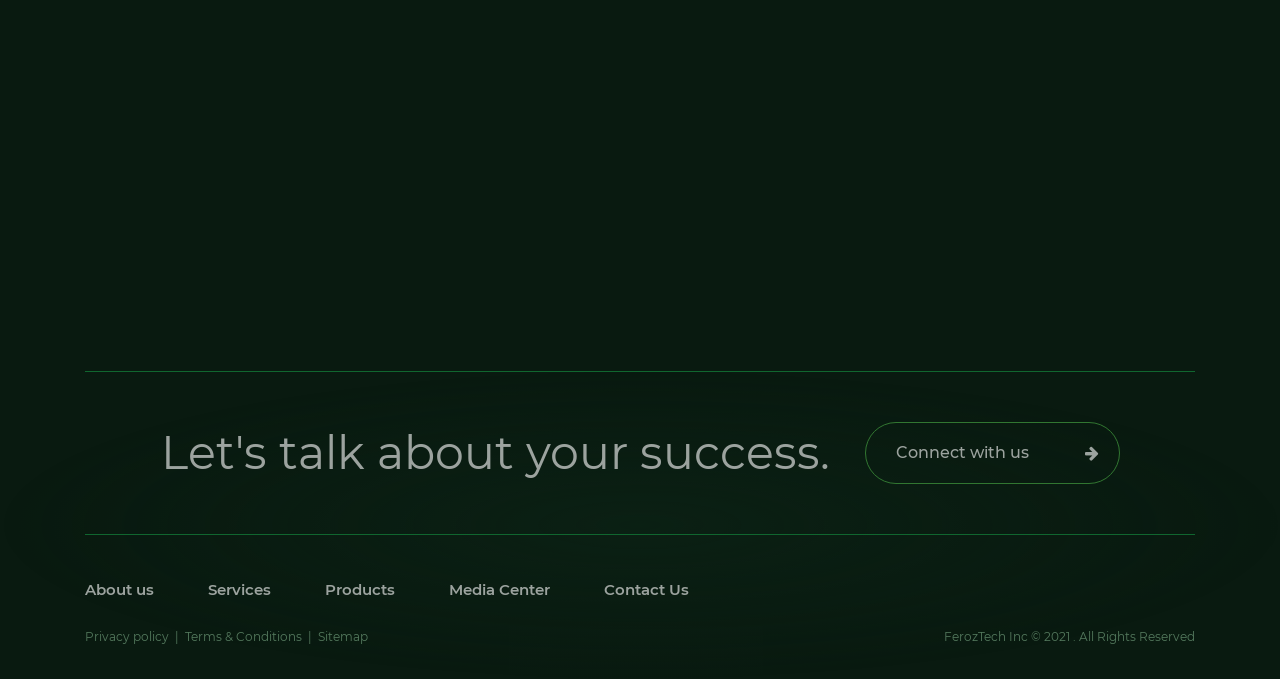How many main links are in the footer?
Examine the image and provide an in-depth answer to the question.

The footer section of the webpage contains several links, including 'About us', 'Services', 'Products', 'Media Center', 'Contact Us', and 'Privacy policy', totaling 6 main links.